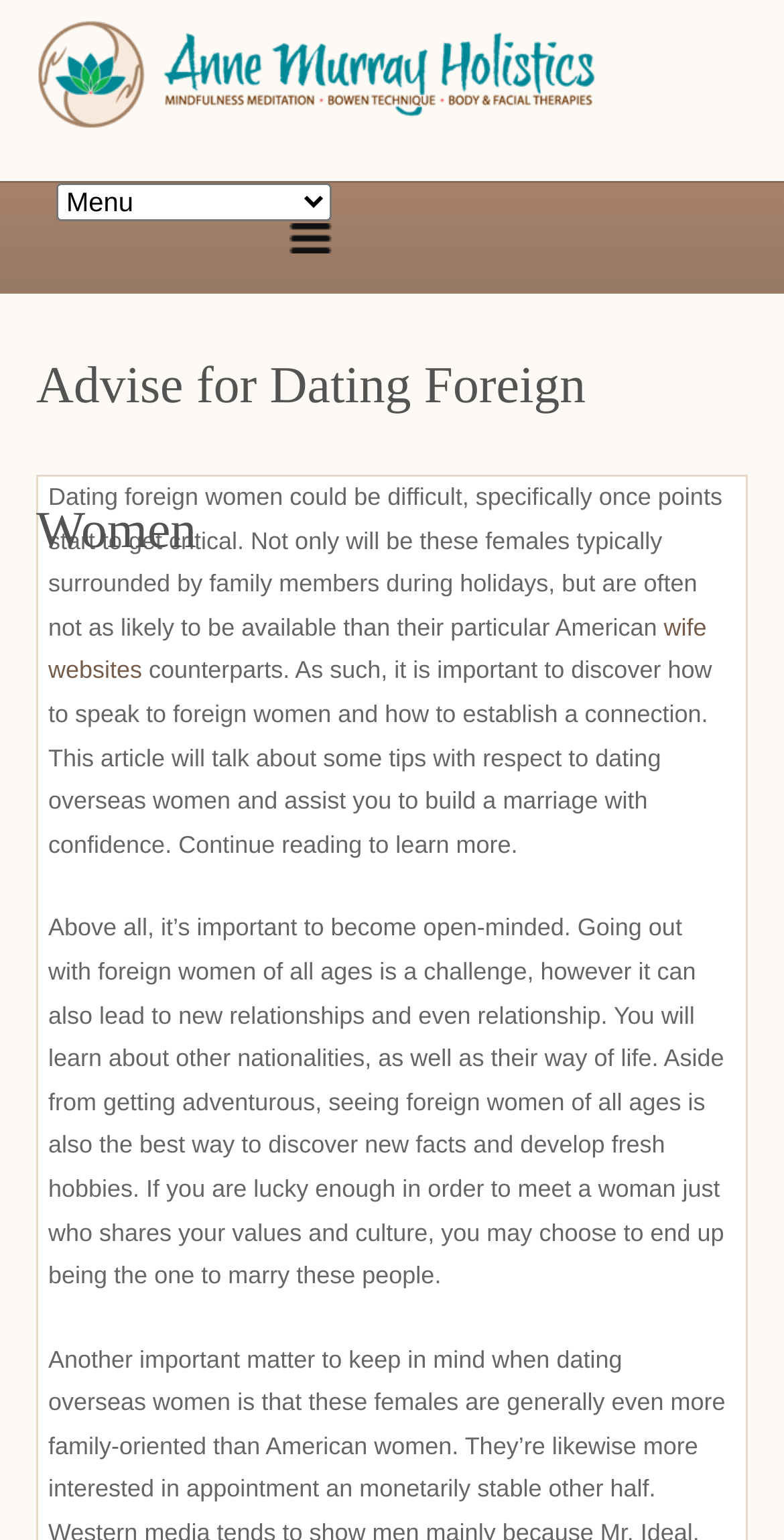Provide a brief response in the form of a single word or phrase:
What is the purpose of this article?

To provide tips for dating foreign women